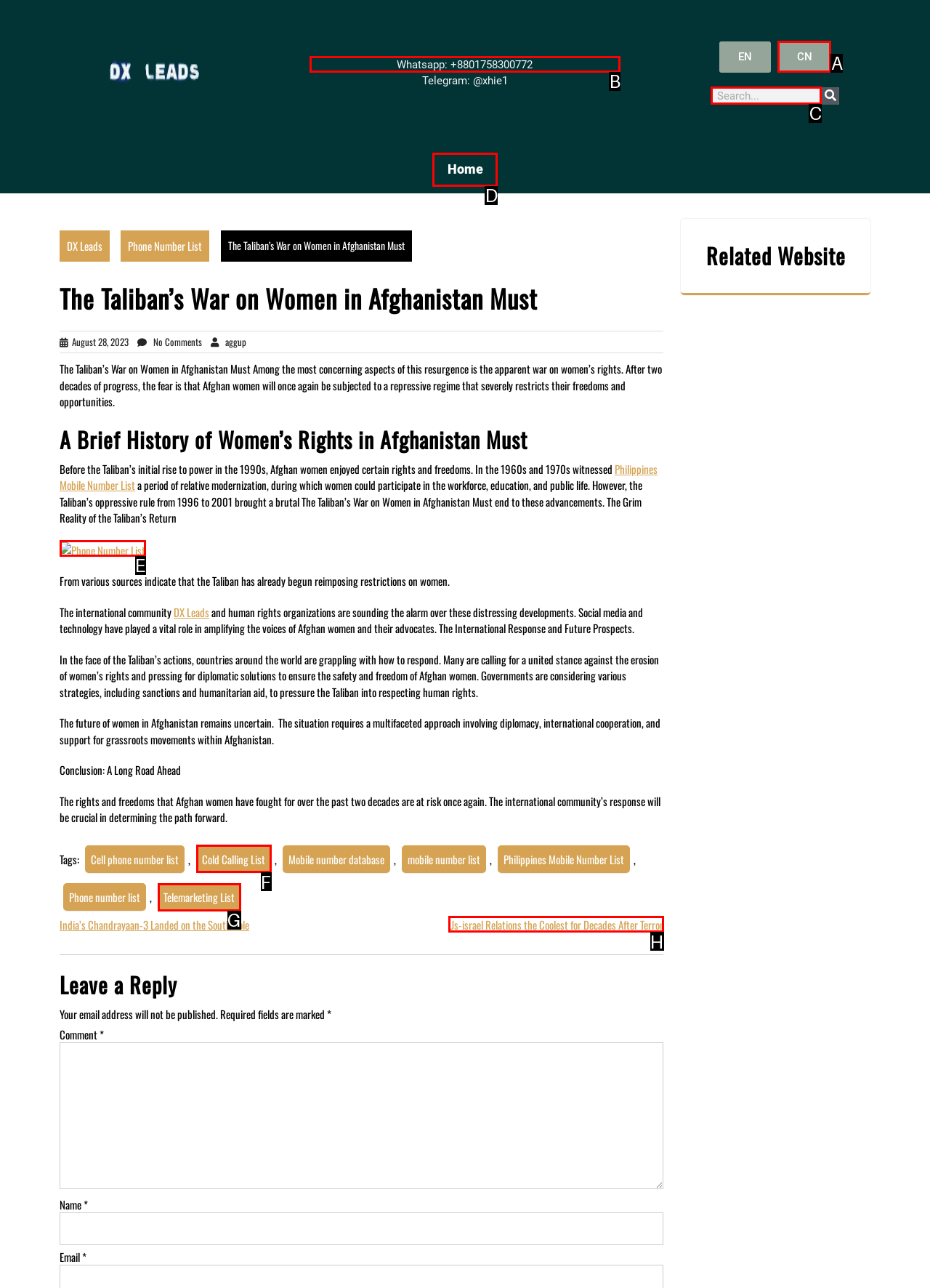Identify which lettered option to click to carry out the task: Click on the link to WhatsApp. Provide the letter as your answer.

B